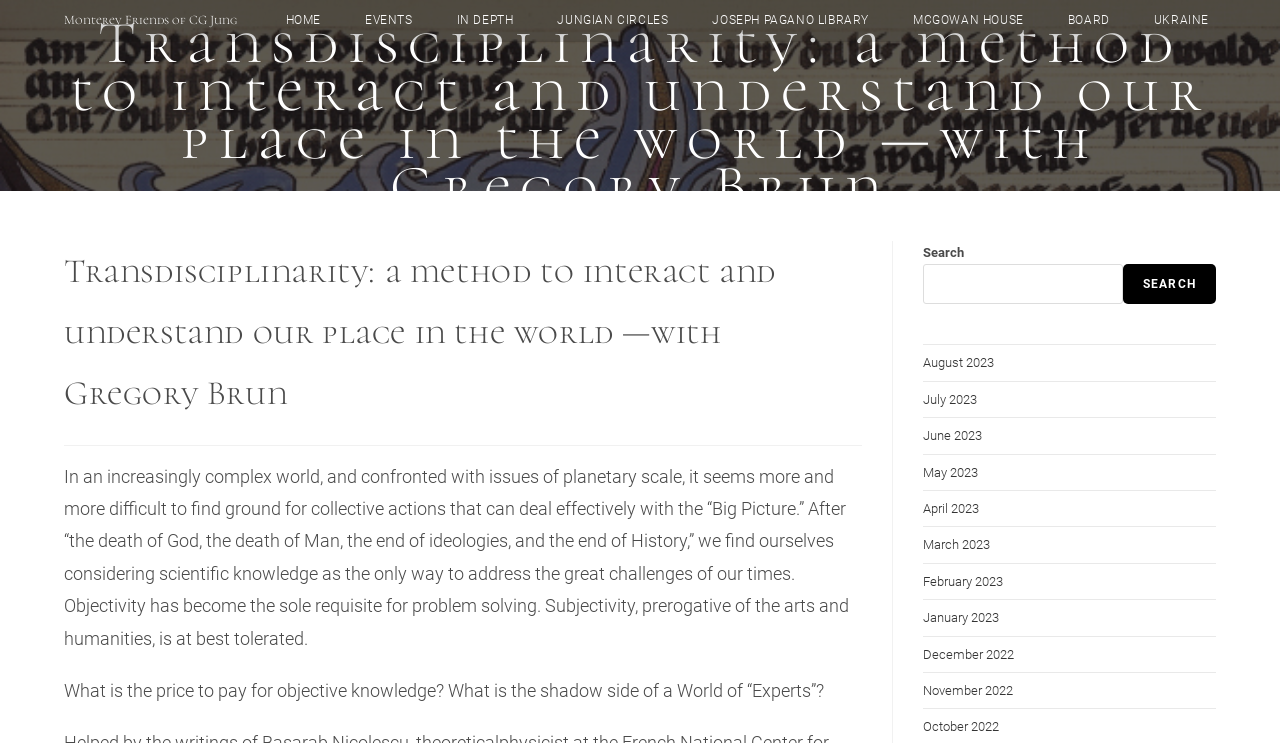Detail the webpage's structure and highlights in your description.

The webpage appears to be a blog or article page from the Monterey Friends of CG Jung website. At the top, there is a navigation menu with links to various sections of the website, including "HOME", "EVENTS", "IN DEPTH", "JUNGIAN CIRCLES", "JOSEPH PAGANO LIBRARY", "MCGOWAN HOUSE", "BOARD", and "UKRAINE". 

Below the navigation menu, there is a large heading that reads "Transdisciplinarity: a method to interact and understand our place in the world —with Gregory Brun". 

The main content of the page is a long paragraph of text that discusses the challenges of finding collective actions to address global issues, and the role of scientific knowledge and objectivity in problem-solving. The text also touches on the importance of considering the "shadow side" of a world dominated by experts.

To the right of the main content, there is a search bar with a button labeled "SEARCH". Below the search bar, there is a list of links to archived articles, organized by month, from August 2023 to October 2022.

At the very top of the page, there is a small link to "Monterey Friends of CG Jung", which appears to be the website's title or logo.